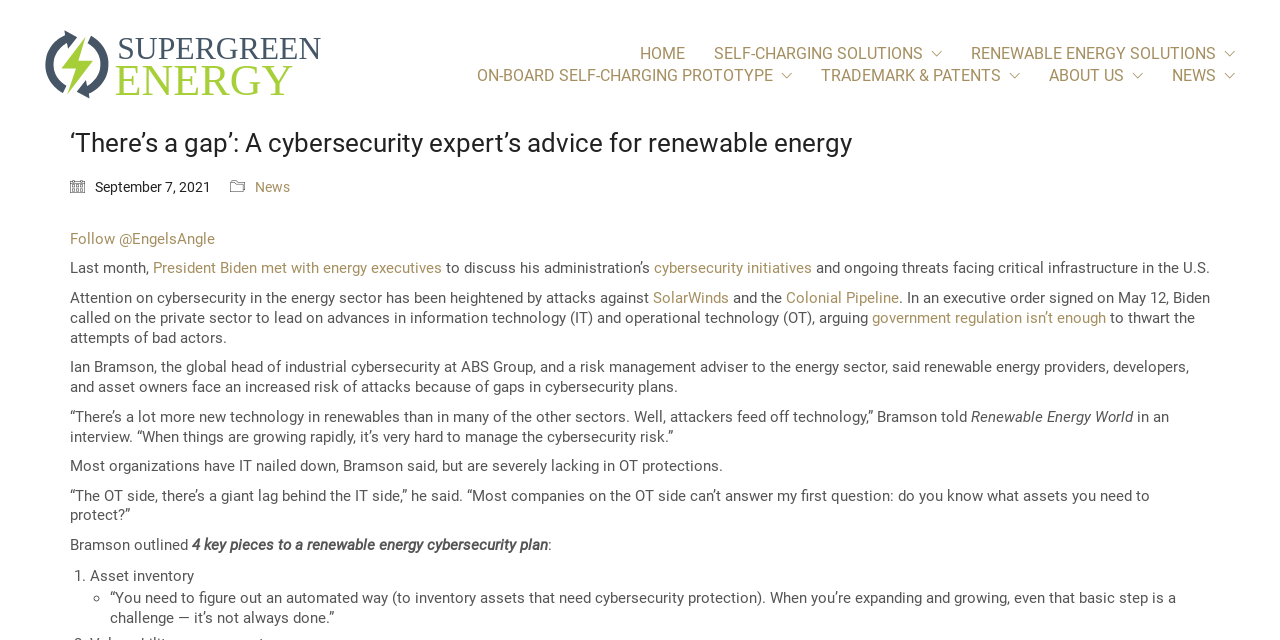Identify the bounding box coordinates for the element you need to click to achieve the following task: "Learn about 'SolarWinds'". Provide the bounding box coordinates as four float numbers between 0 and 1, in the form [left, top, right, bottom].

[0.51, 0.451, 0.57, 0.479]